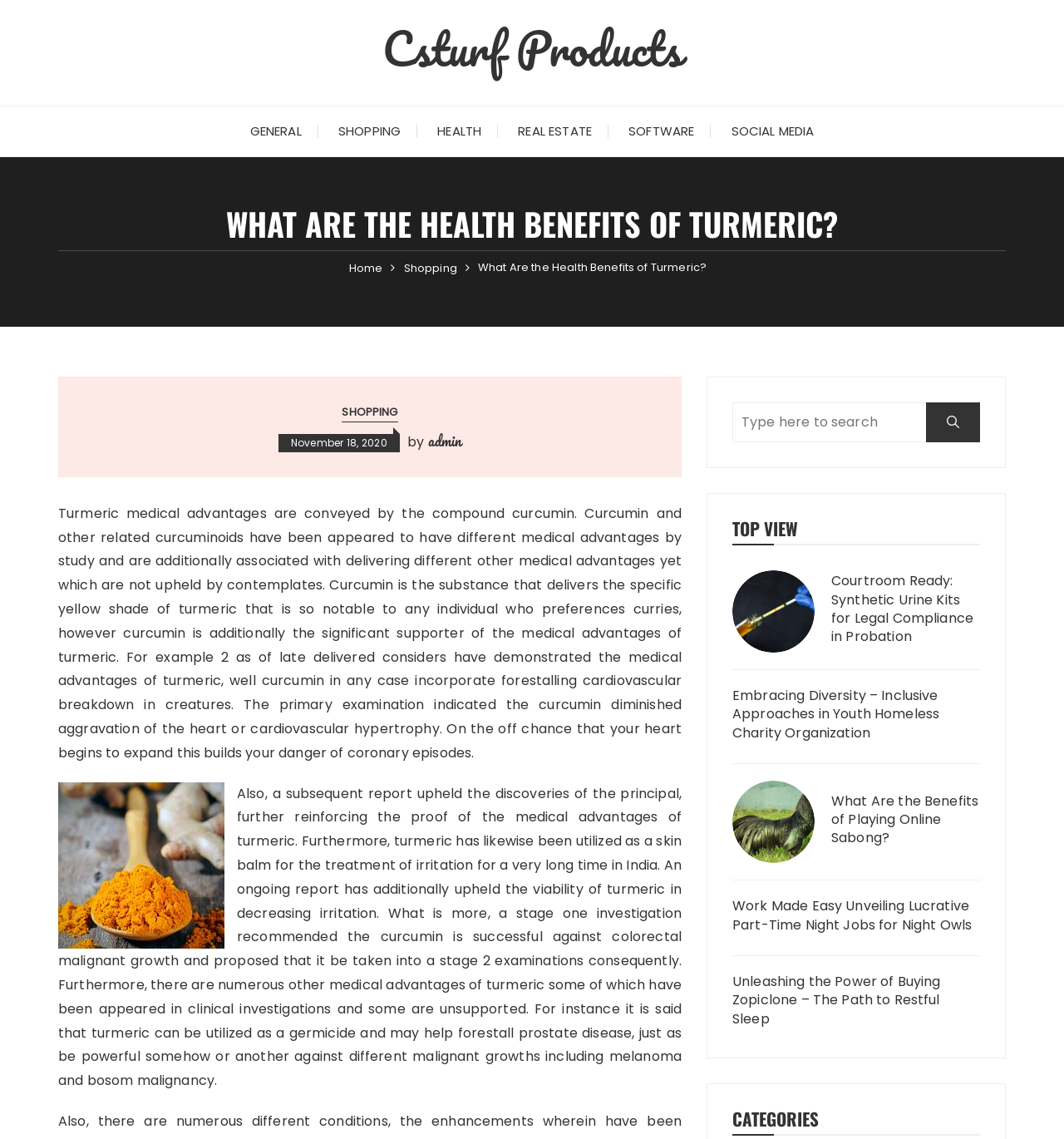Describe all the visual and textual components of the webpage comprehensively.

This webpage is about the health benefits of turmeric, specifically discussing the advantages of curcumin, a compound found in turmeric. At the top of the page, there is a navigation bar with links to "Home", "Shopping", and the current page, "What Are the Health Benefits of Turmeric?". Below the navigation bar, there is a heading that repeats the title of the page.

The main content of the page is divided into two sections. The first section discusses the health benefits of turmeric, including its ability to prevent cardiovascular disease, reduce inflammation, and potentially treat certain types of cancer. This section includes an image related to taking turmeric for COPD. The text is accompanied by a few links, including one to the author's profile and another to a related topic.

The second section is a list of articles, labeled as "TOP VIEW", which appears to be a collection of popular or related articles. Each article has a title, a brief summary, and an image. The articles cover a range of topics, including synthetic urine kits, inclusive approaches in youth homeless charity organizations, online sabong, part-time night jobs, and buying zopiclone for restful sleep.

On the right side of the page, there is a search bar with a magnifying glass icon. Above the search bar, there are several links to categories, including "GENERAL", "SHOPPING", "HEALTH", "REAL ESTATE", "SOFTWARE", and "SOCIAL MEDIA".